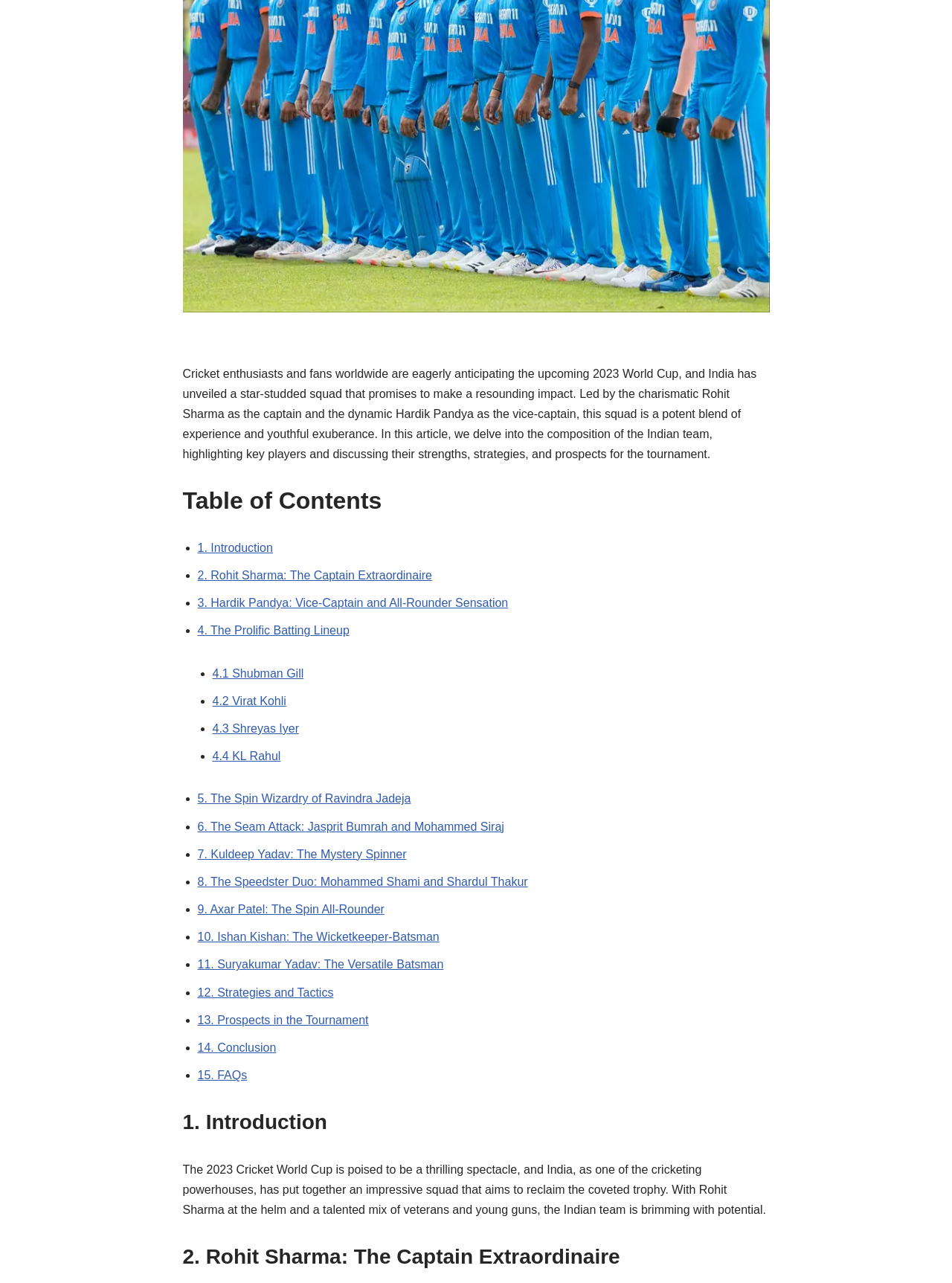Determine the bounding box coordinates for the UI element with the following description: "10. Ishan Kishan: The Wicketkeeper-Batsman". The coordinates should be four float numbers between 0 and 1, represented as [left, top, right, bottom].

[0.207, 0.725, 0.461, 0.735]